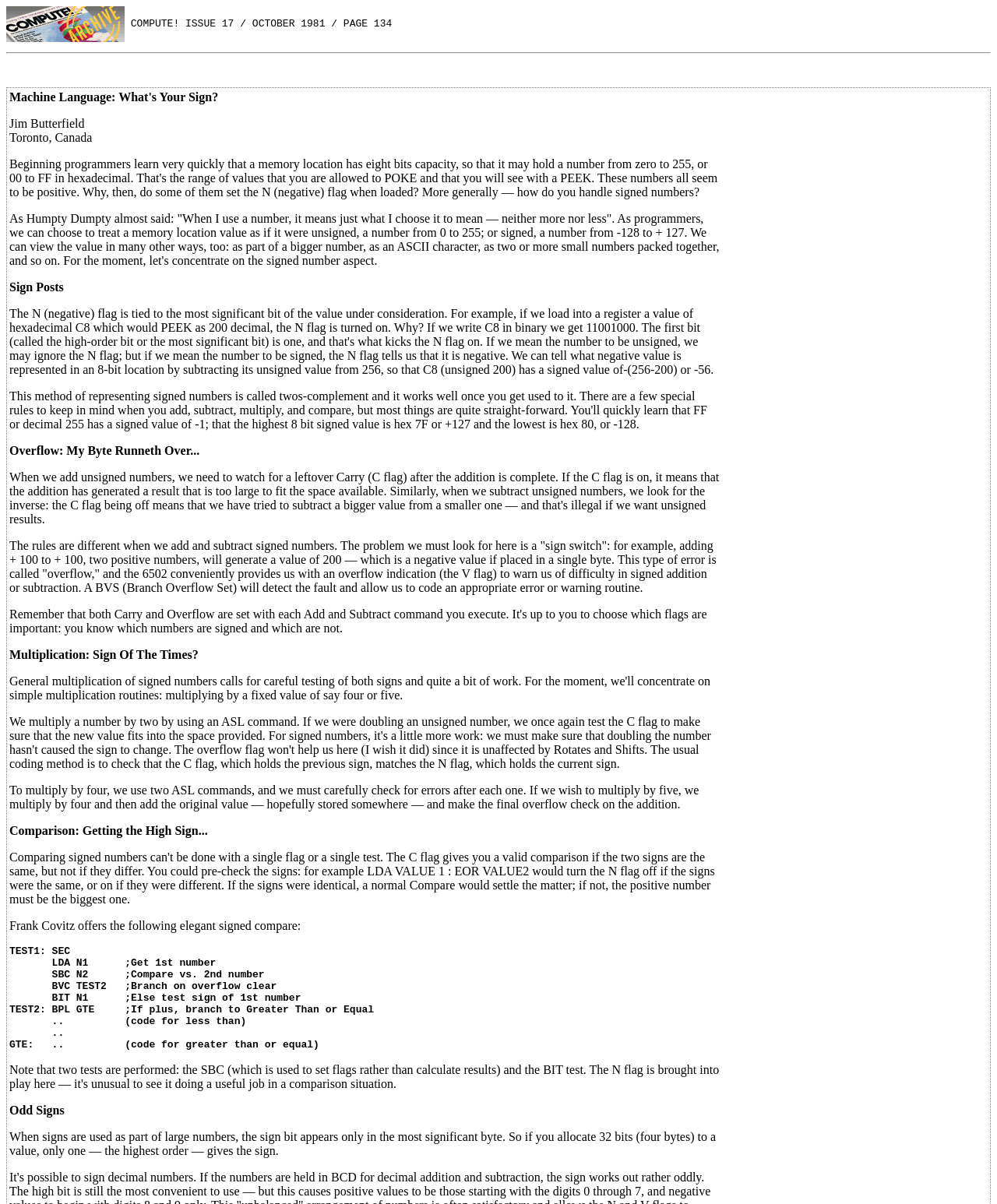Analyze the image and give a detailed response to the question:
What is the purpose of the 'BIT N1' instruction?

The purpose of the 'BIT N1' instruction can be found in the static text element 'BIT N1      ;Else test sign of 1st number' which is located in the code snippet on the webpage.